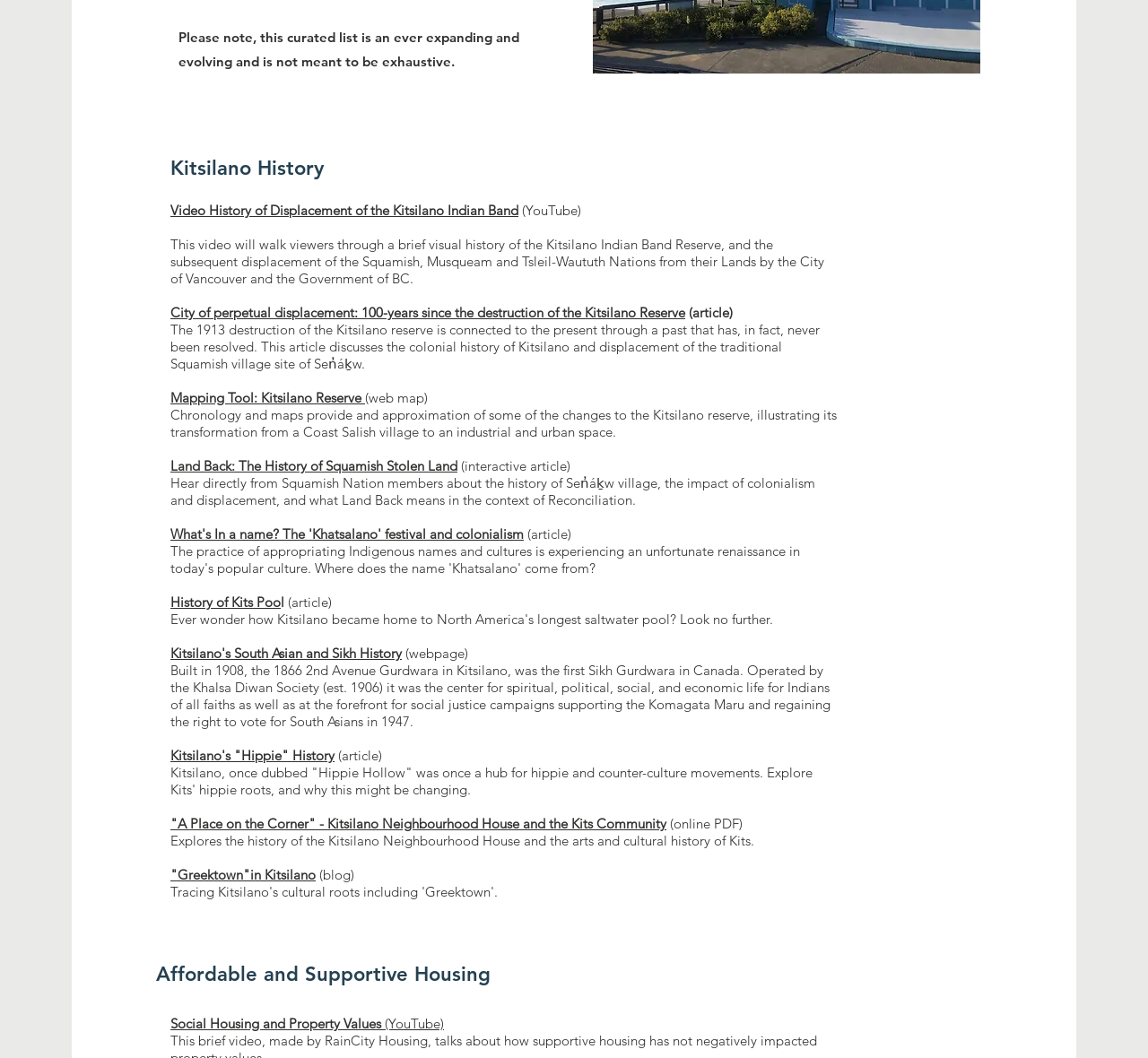Given the element description "History of Kits Poo", identify the bounding box of the corresponding UI element.

[0.148, 0.561, 0.245, 0.577]